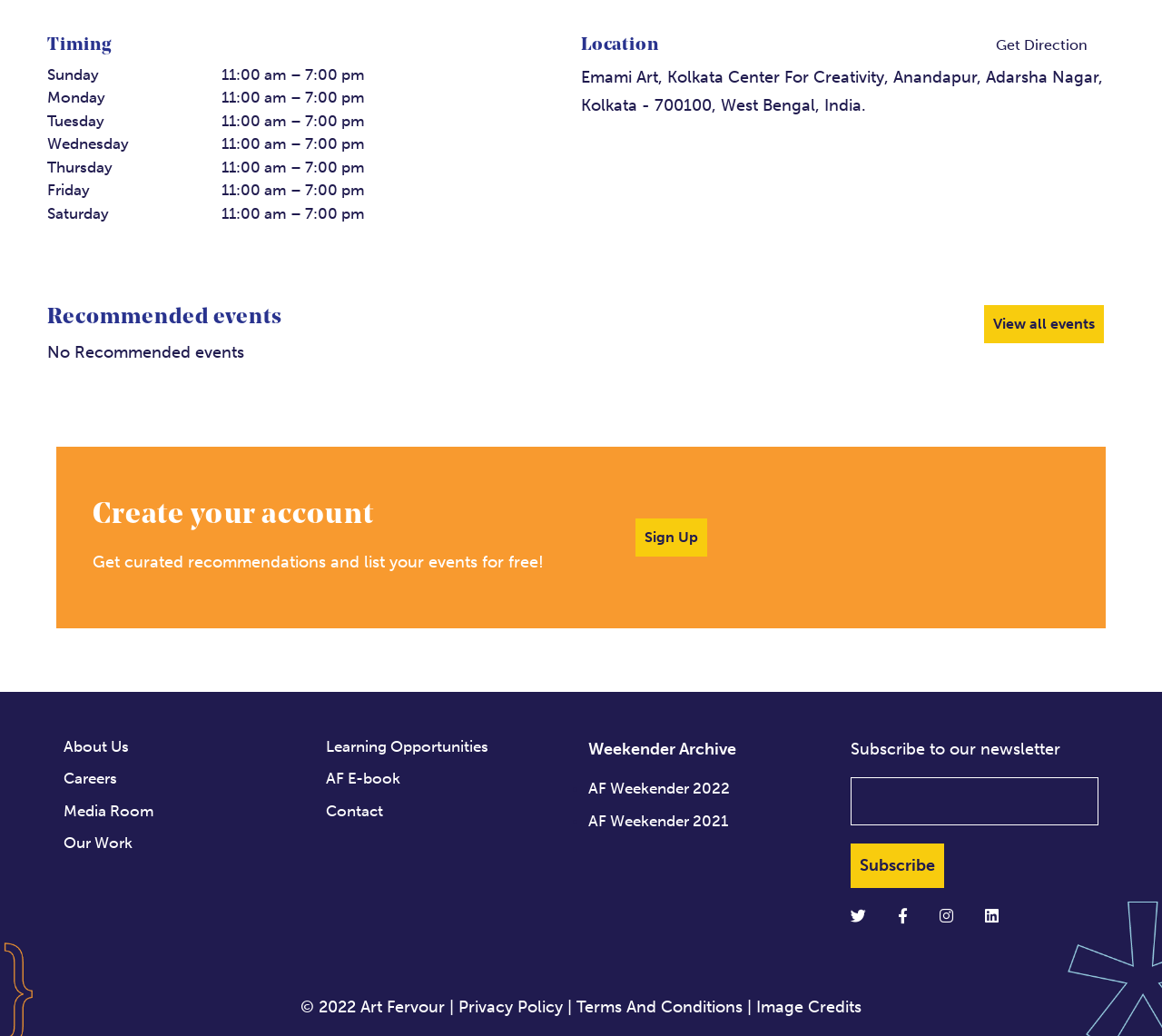Locate the bounding box coordinates of the area to click to fulfill this instruction: "Sign up". The bounding box should be presented as four float numbers between 0 and 1, in the order [left, top, right, bottom].

[0.547, 0.5, 0.609, 0.537]